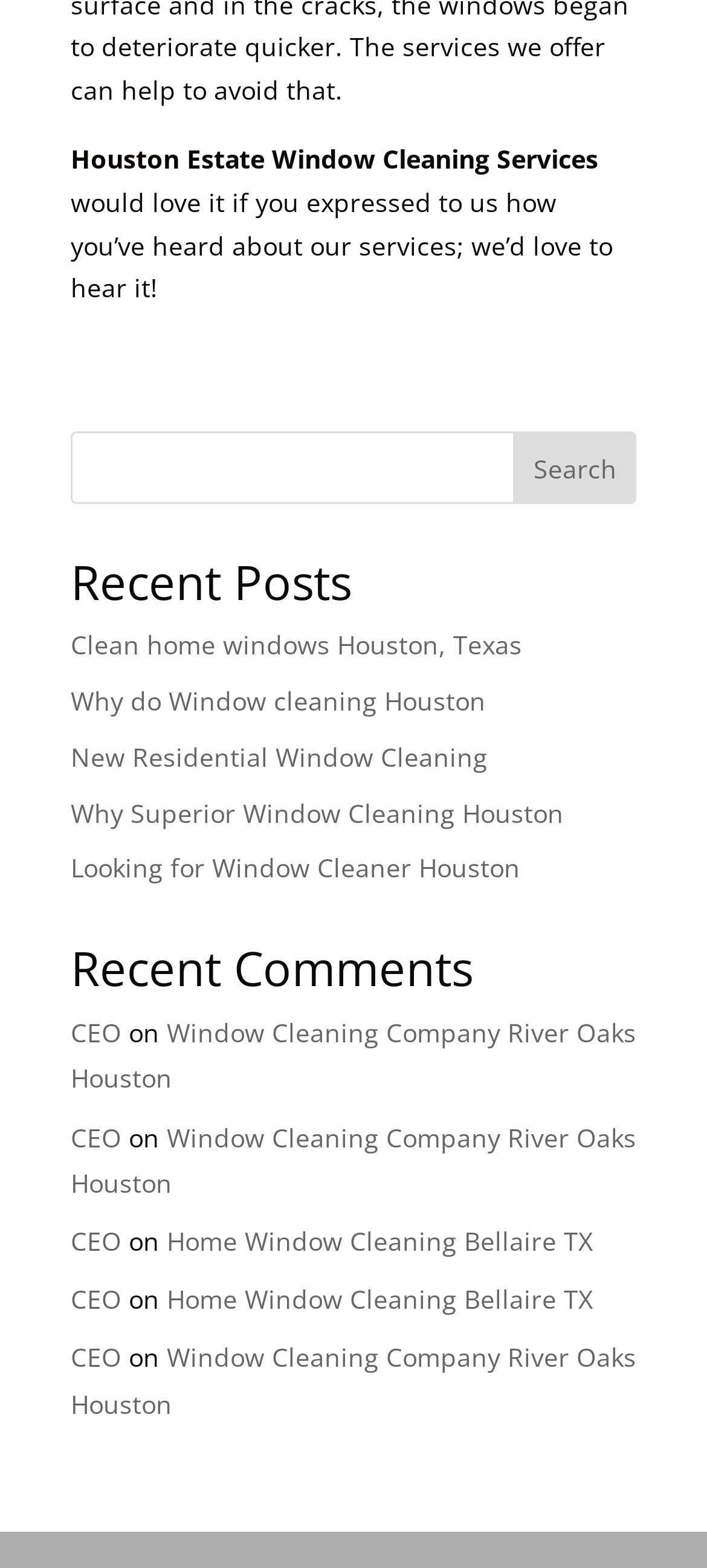How many articles are listed under 'Recent Comments'?
Refer to the image and respond with a one-word or short-phrase answer.

4